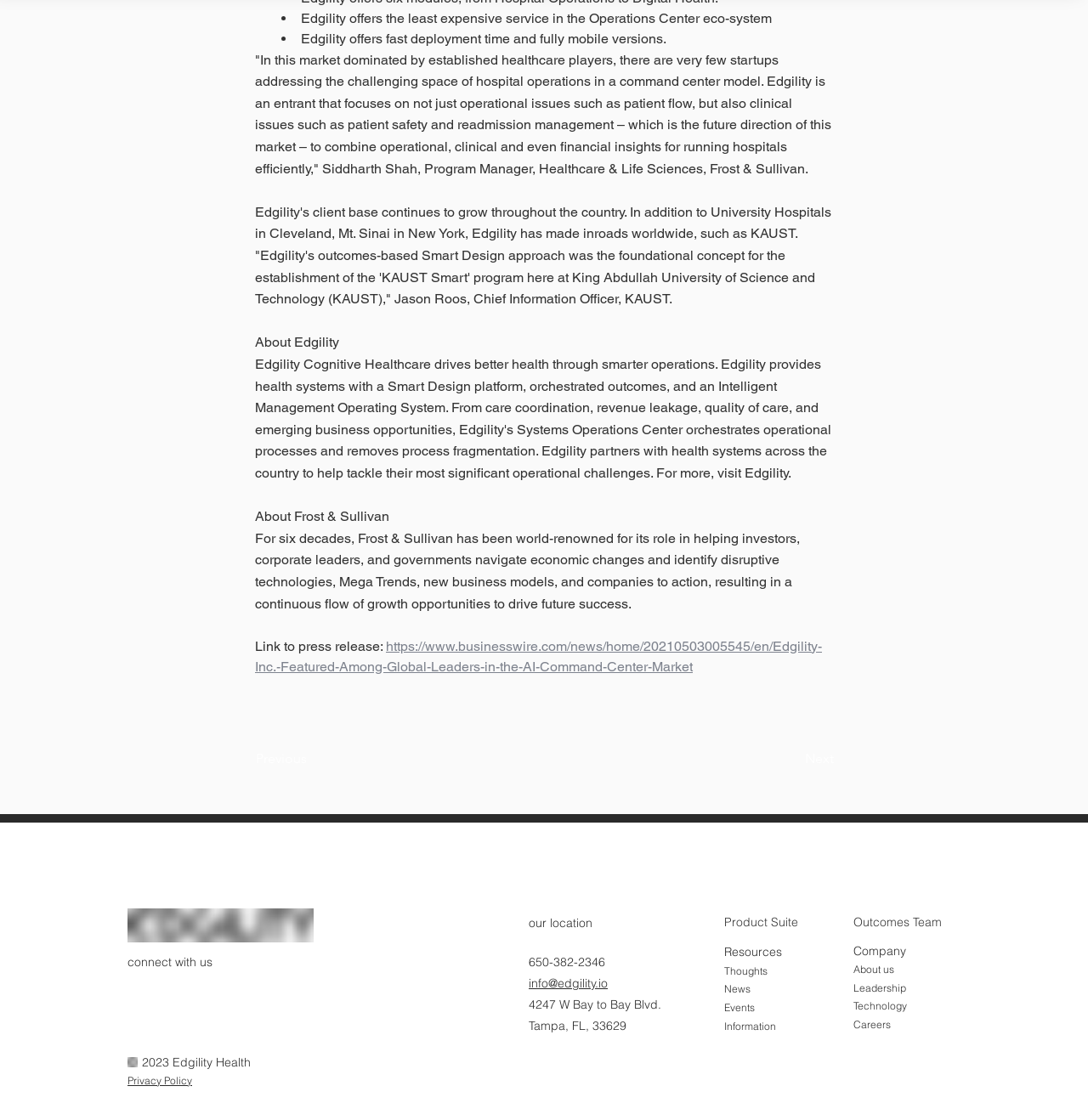Please locate the UI element described by "connect with us" and provide its bounding box coordinates.

[0.117, 0.852, 0.195, 0.865]